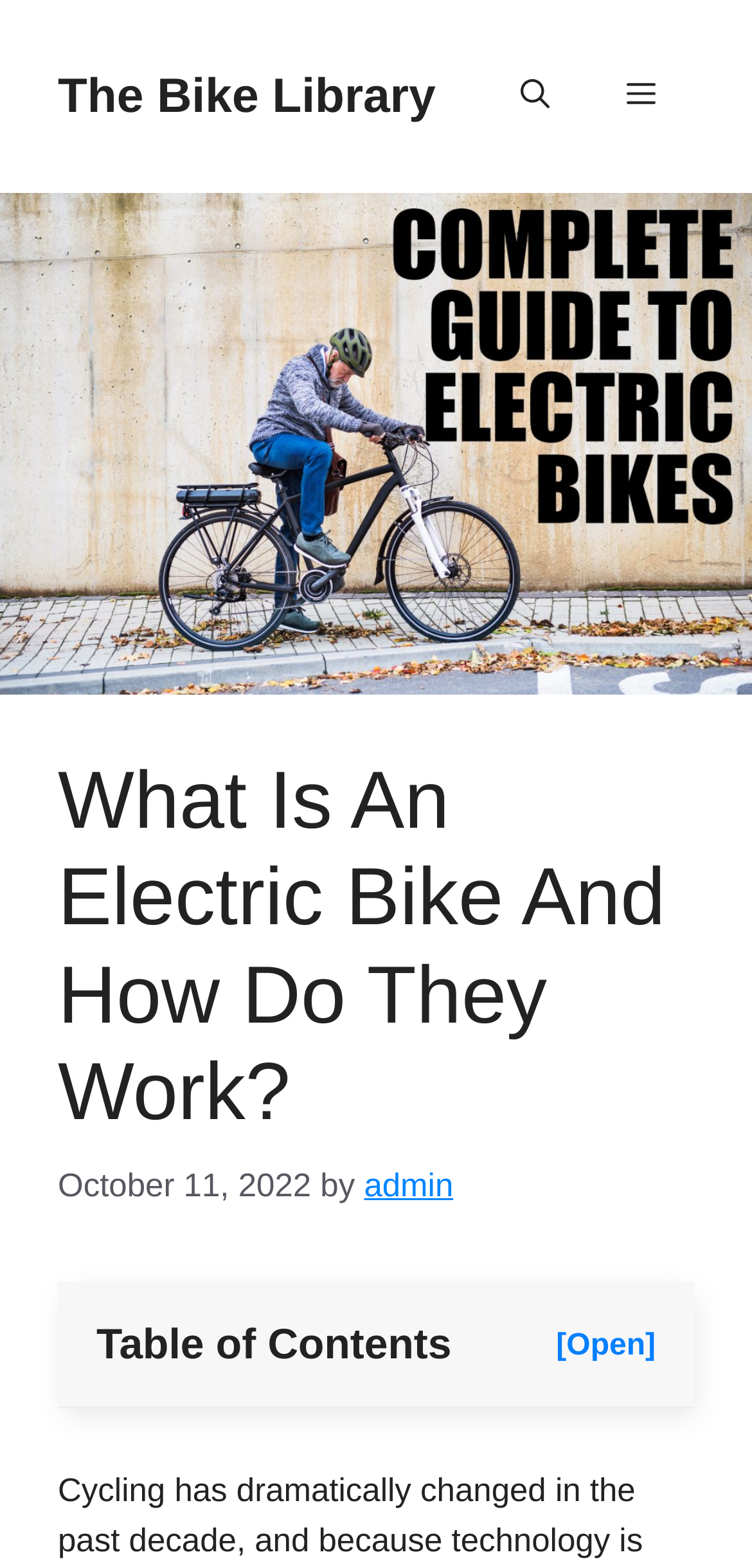Please respond to the question with a concise word or phrase:
What is the text on the banner at the top of the page?

Site